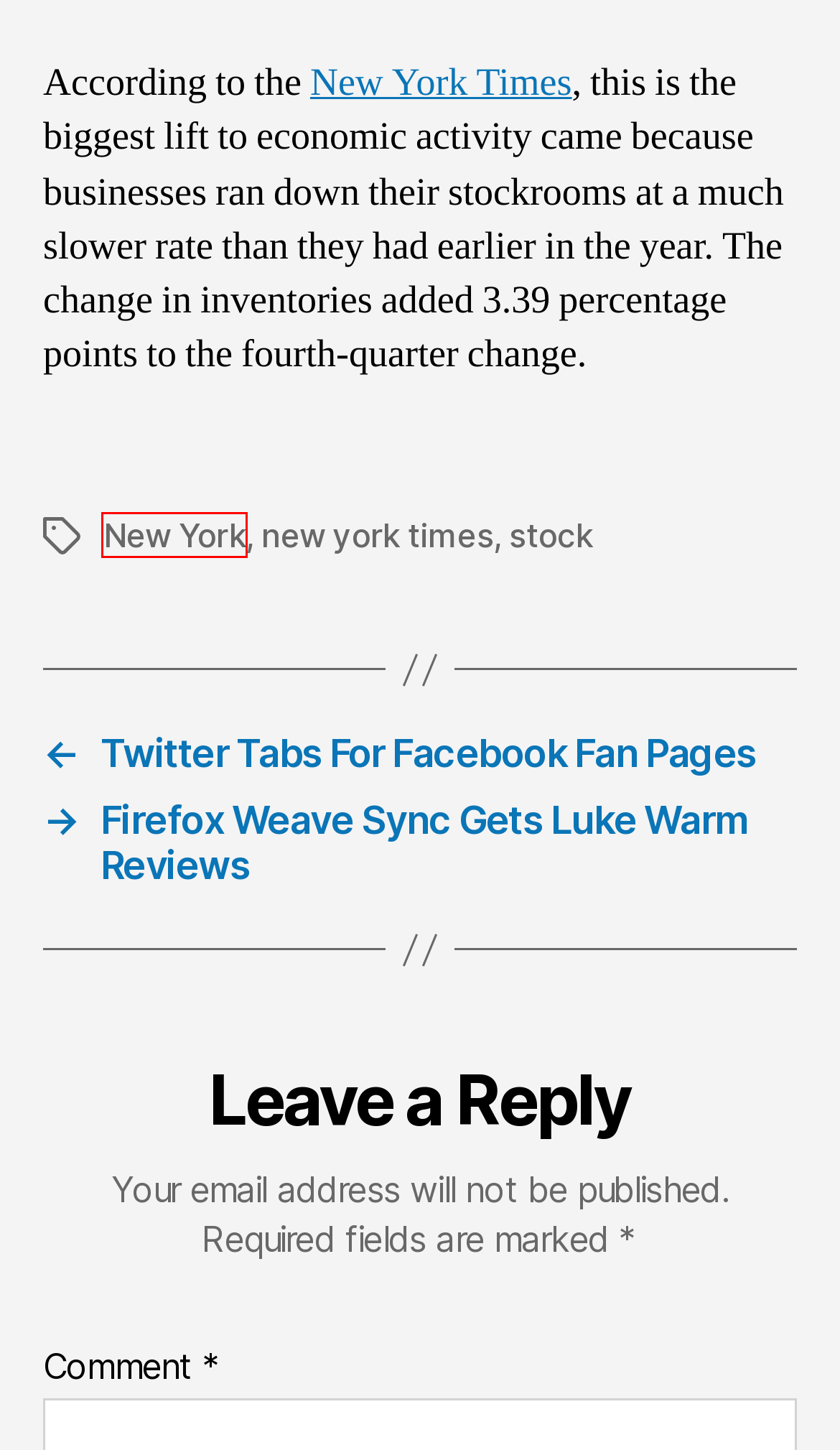Please examine the screenshot provided, which contains a red bounding box around a UI element. Select the webpage description that most accurately describes the new page displayed after clicking the highlighted element. Here are the candidates:
A. Social Media SEO | Marketing | Tech News
B. Stock Archives | Social Media SEO
C. New York Archives | Social Media SEO
D. Twitter Tabs For Facebook Fan Pages | SMSEO
E. New York Times Archives | Social Media SEO
F. Firefox Weave Sync Gets Luke Warm Reviews | SMSEO
G. News Archives | Social Media SEO
H. SMSEO, Author At Social Media SEO

C